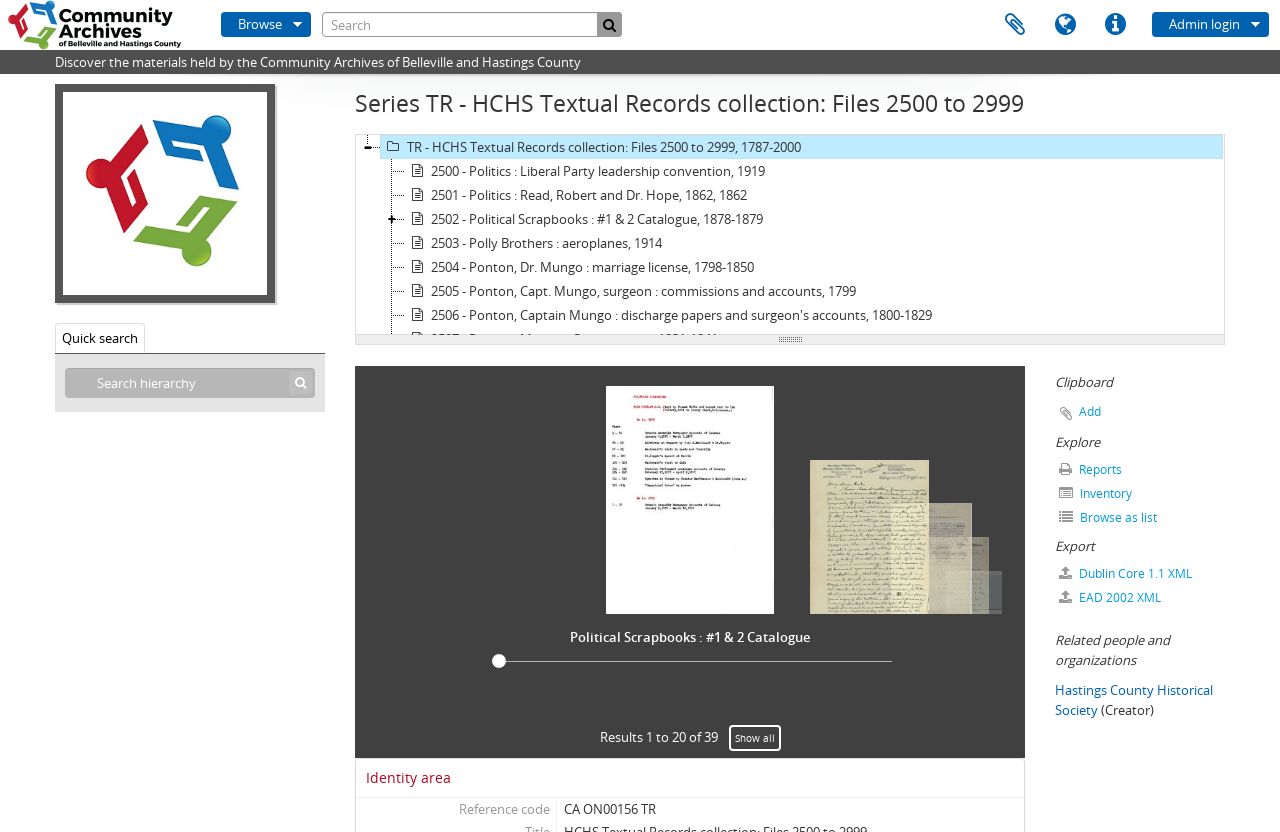Find the bounding box of the element with the following description: "Inventory". The coordinates must be four float numbers between 0 and 1, formatted as [left, top, right, bottom].

[0.824, 0.579, 0.957, 0.608]